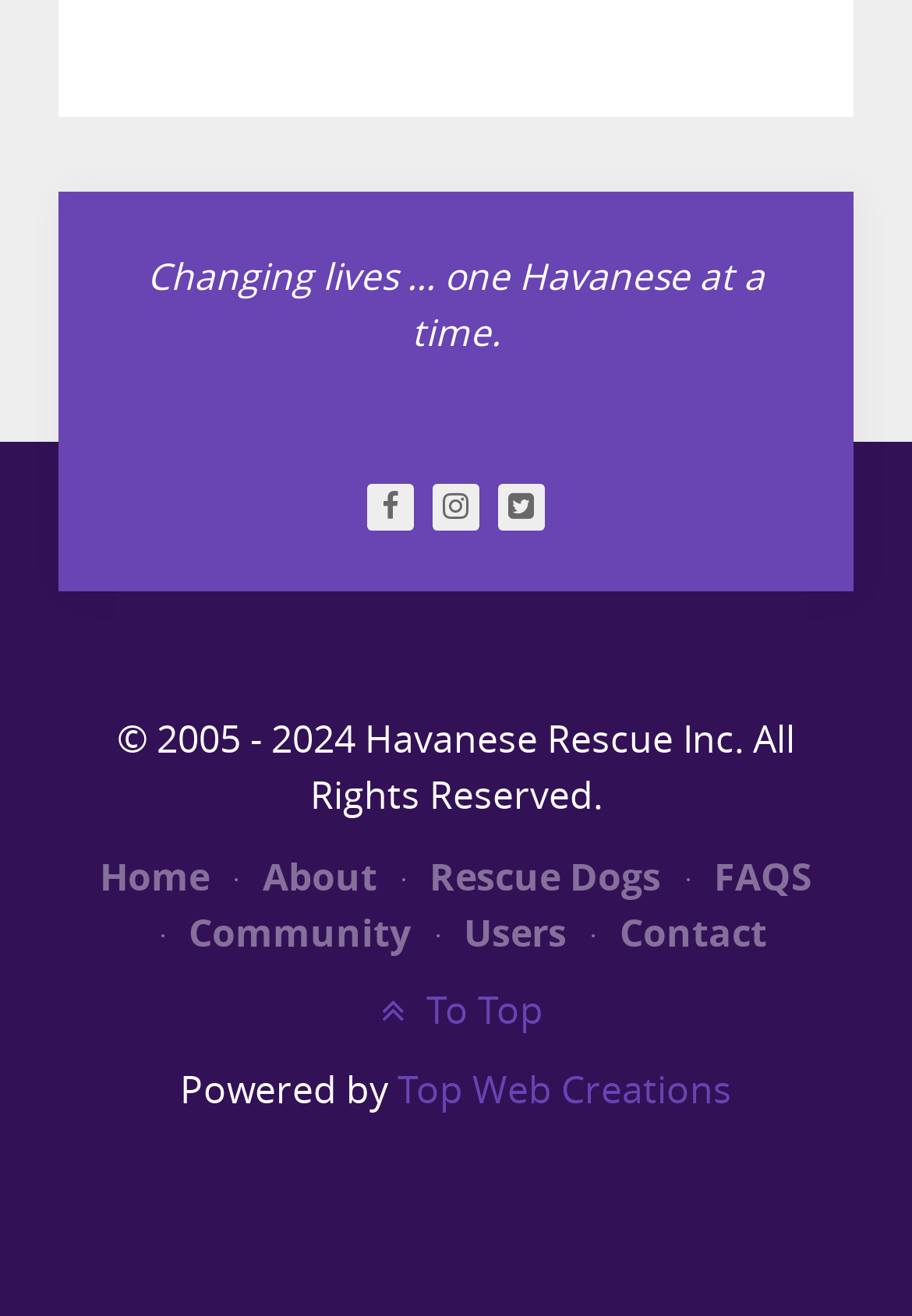Provide a brief response in the form of a single word or phrase:
What is the organization's name?

Havanese Rescue Inc.